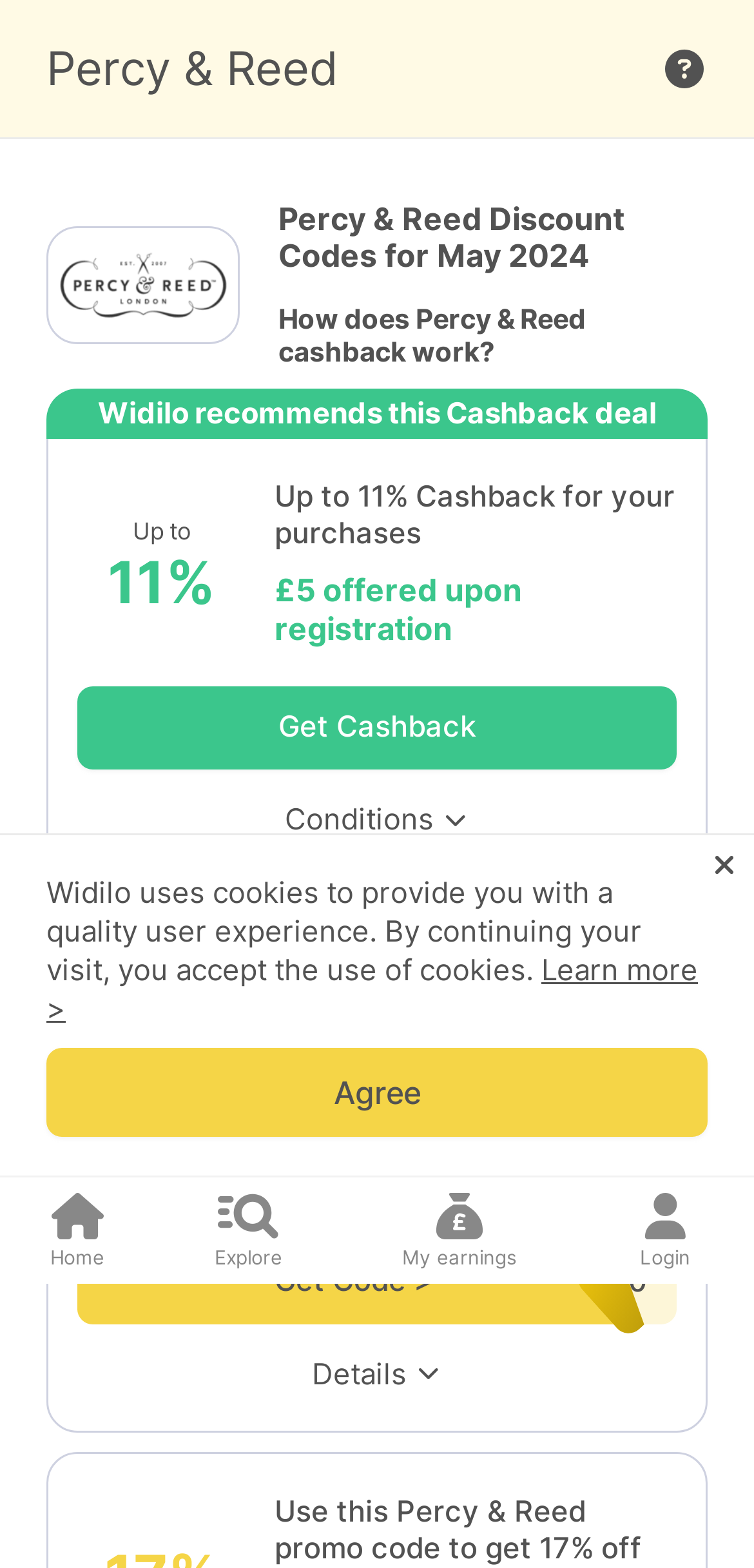Provide your answer in a single word or phrase: 
What is the discount percentage for the sitewide discount code?

20%